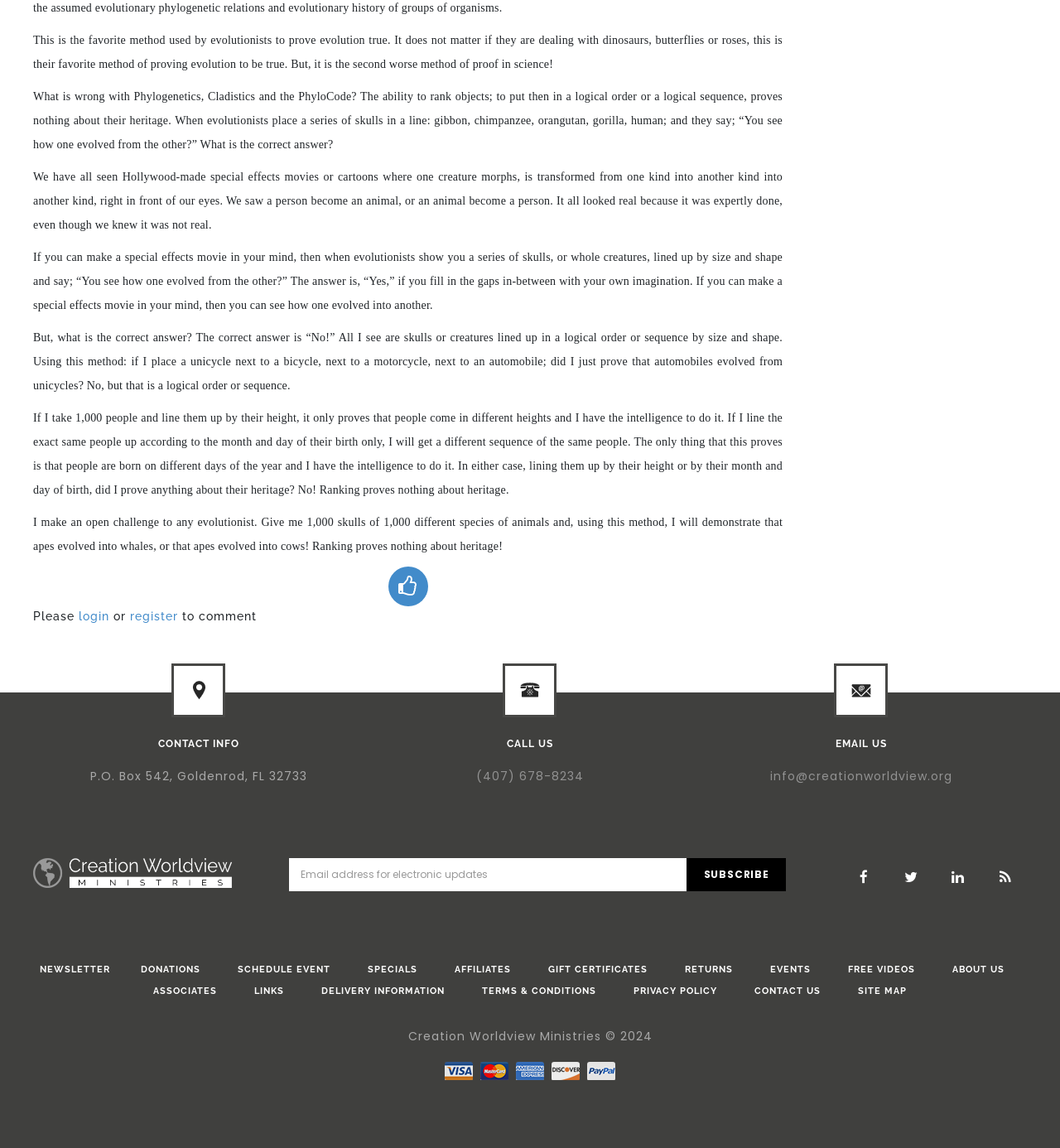Provide the bounding box coordinates, formatted as (top-left x, top-left y, bottom-right x, bottom-right y), with all values being floating point numbers between 0 and 1. Identify the bounding box of the UI element that matches the description: www.smart-agency.pl

None